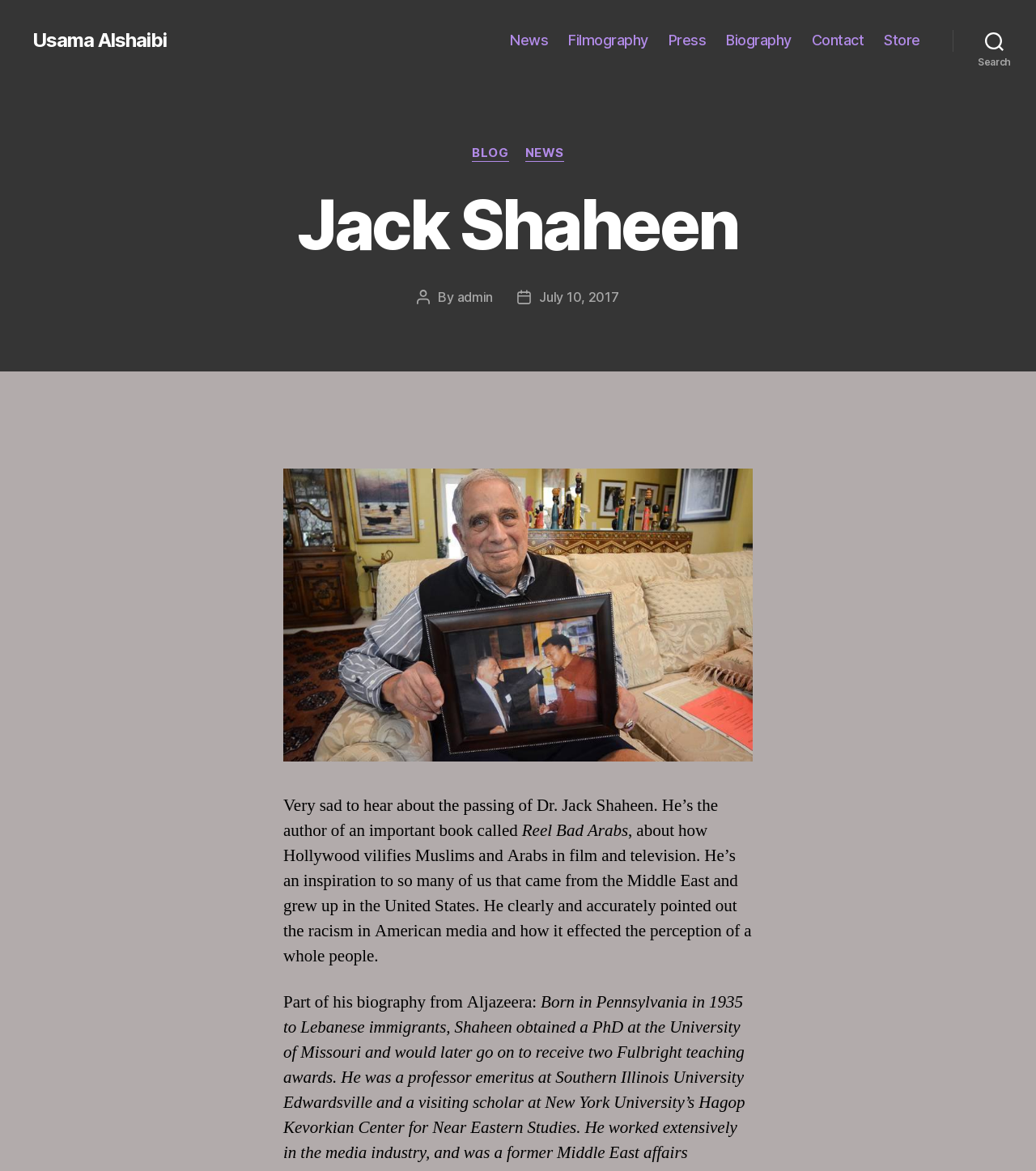Please provide the bounding box coordinates for the UI element as described: "Filmography". The coordinates must be four floats between 0 and 1, represented as [left, top, right, bottom].

[0.549, 0.027, 0.626, 0.042]